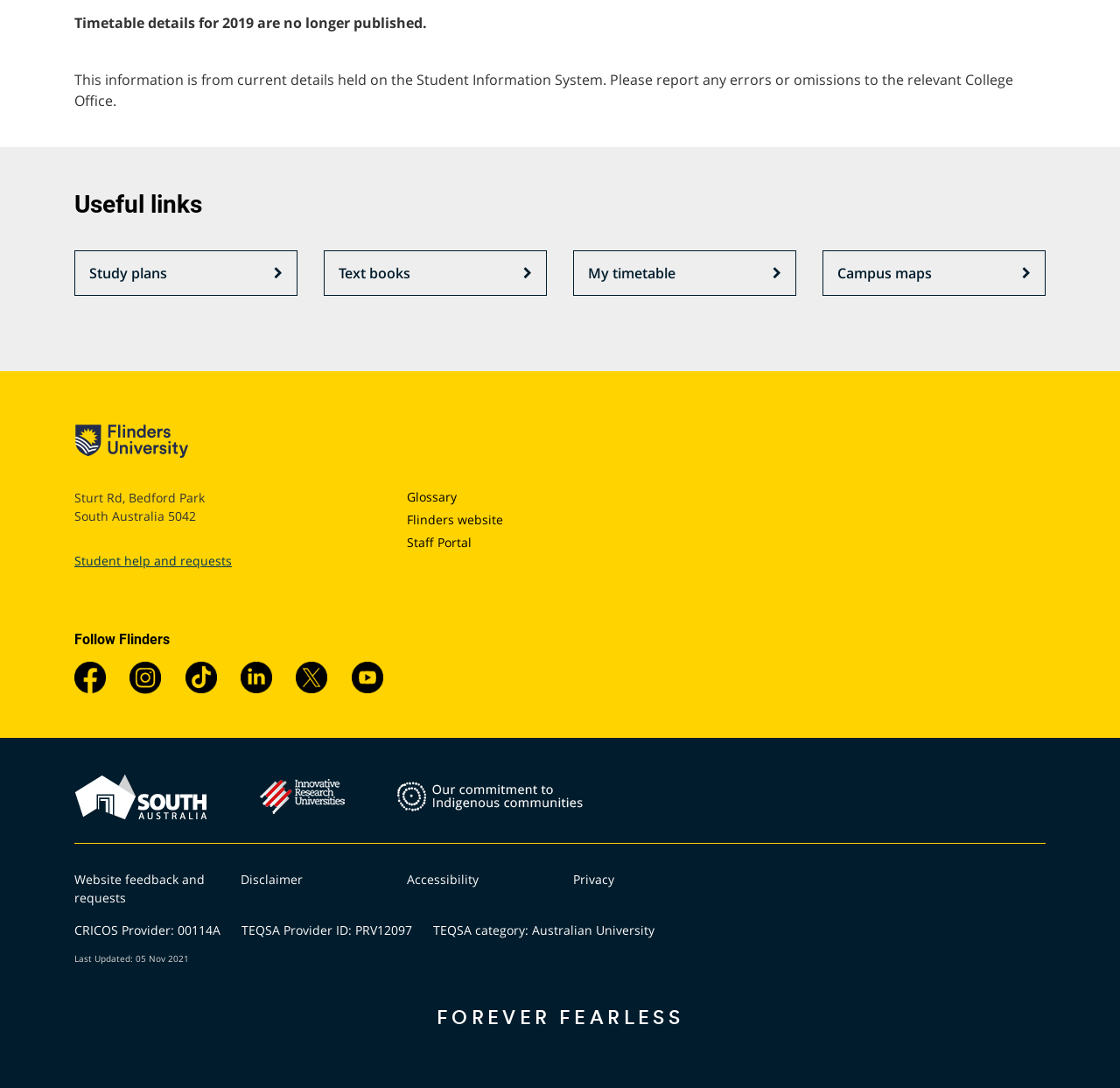Identify the bounding box coordinates of the part that should be clicked to carry out this instruction: "Contact the choral group".

None